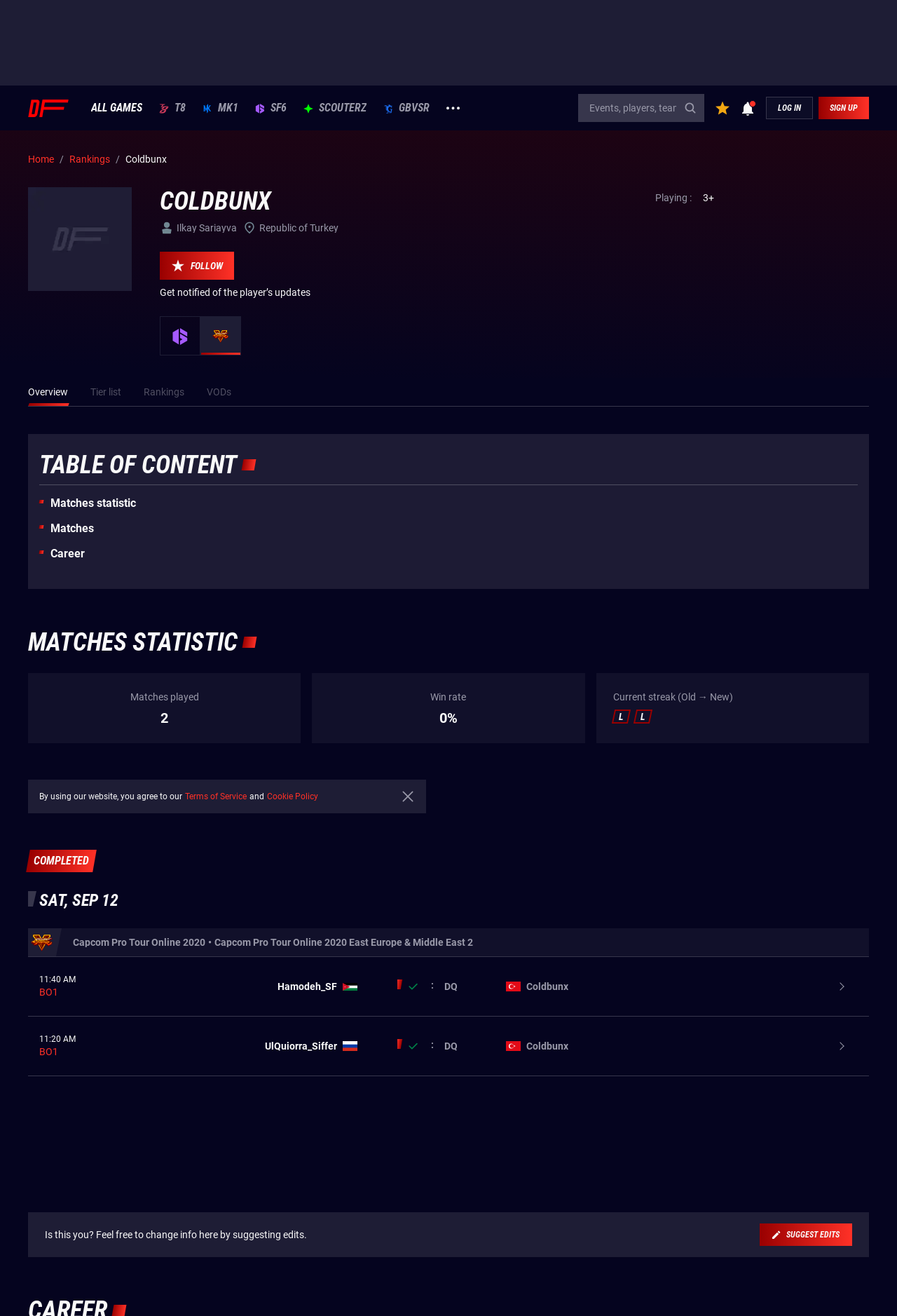Pinpoint the bounding box coordinates of the clickable element to carry out the following instruction: "Visit HOME."

None